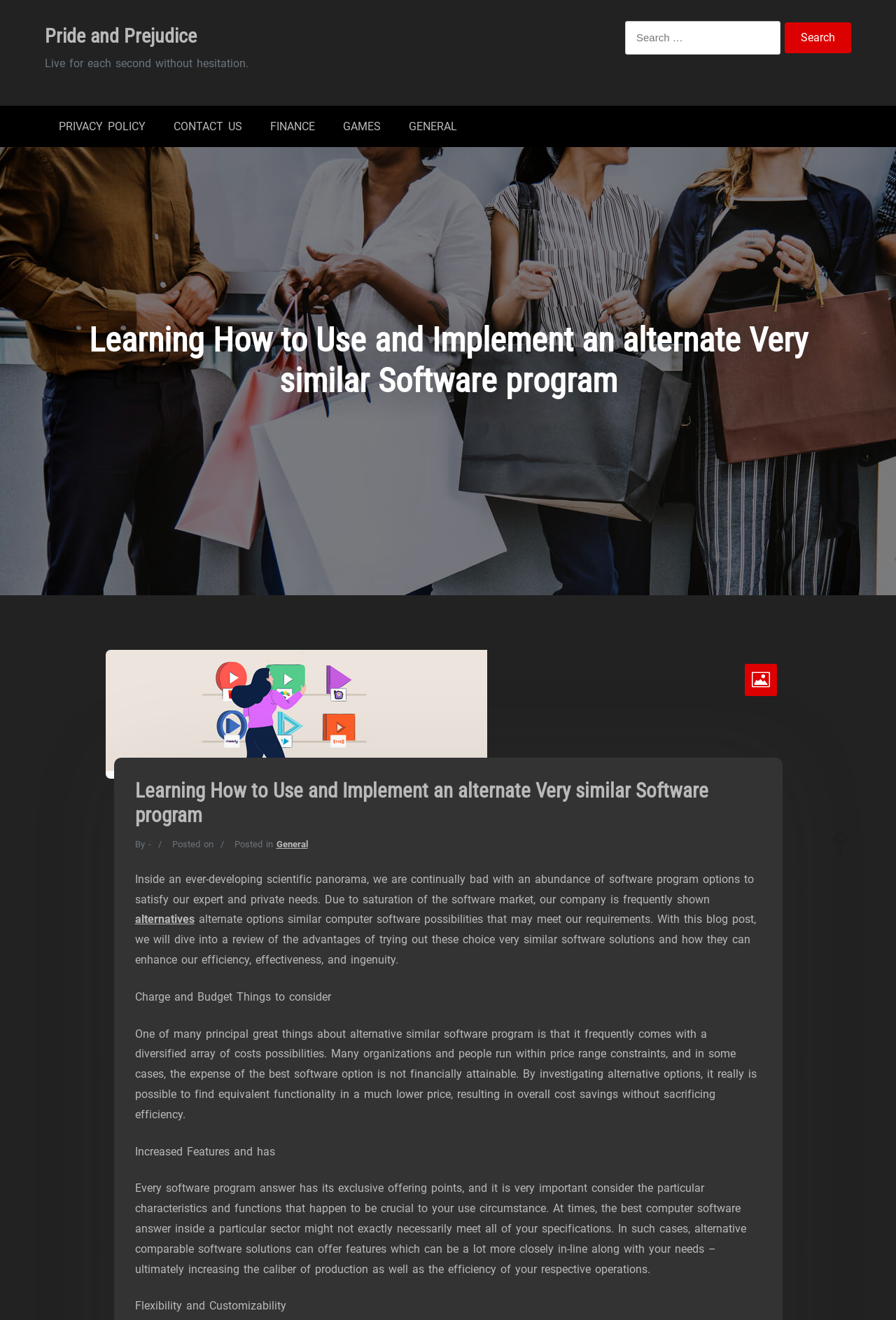Find the bounding box coordinates of the element you need to click on to perform this action: 'View the latest news'. The coordinates should be represented by four float values between 0 and 1, in the format [left, top, right, bottom].

None